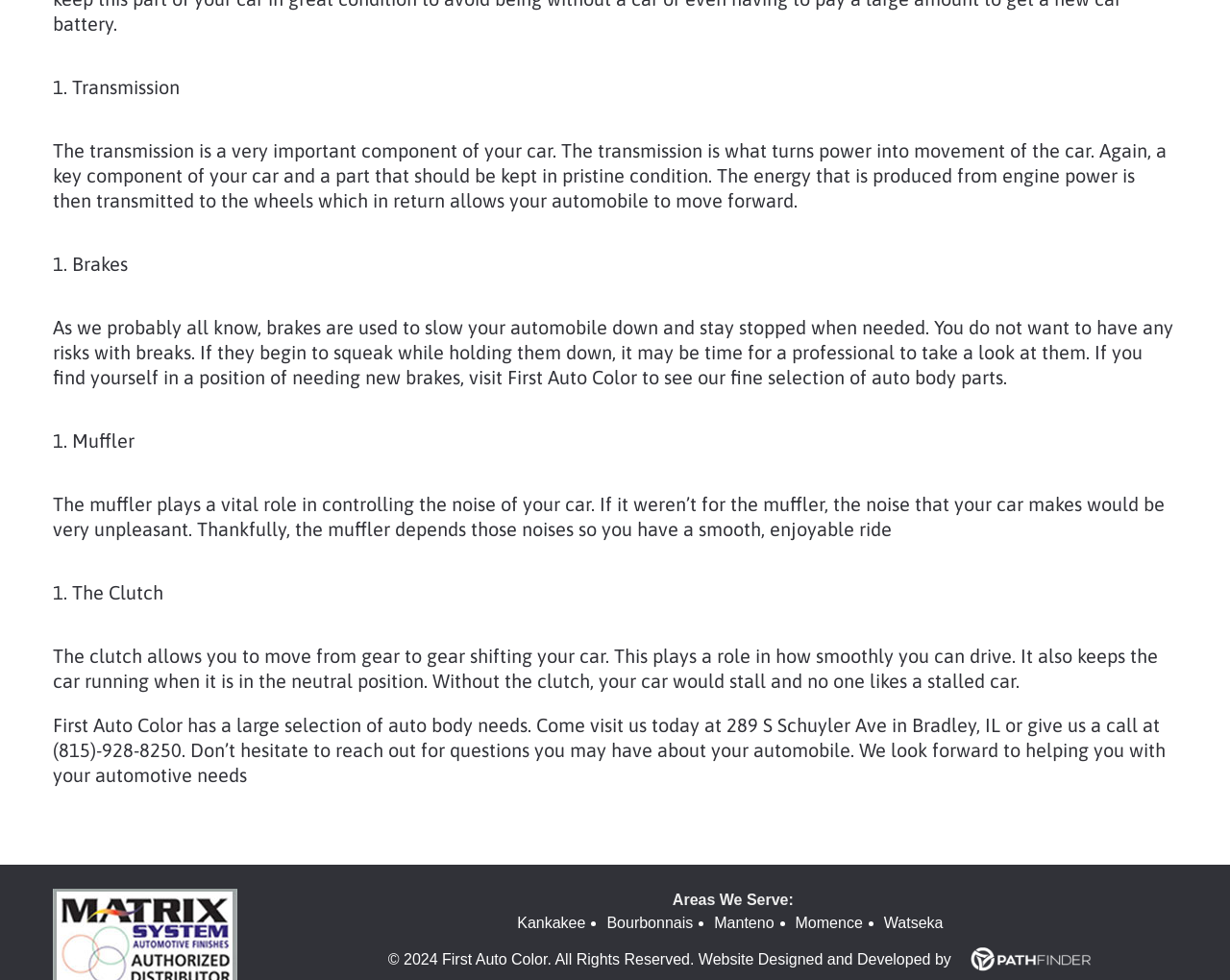Find the bounding box of the web element that fits this description: "Kankakee".

[0.421, 0.932, 0.476, 0.952]